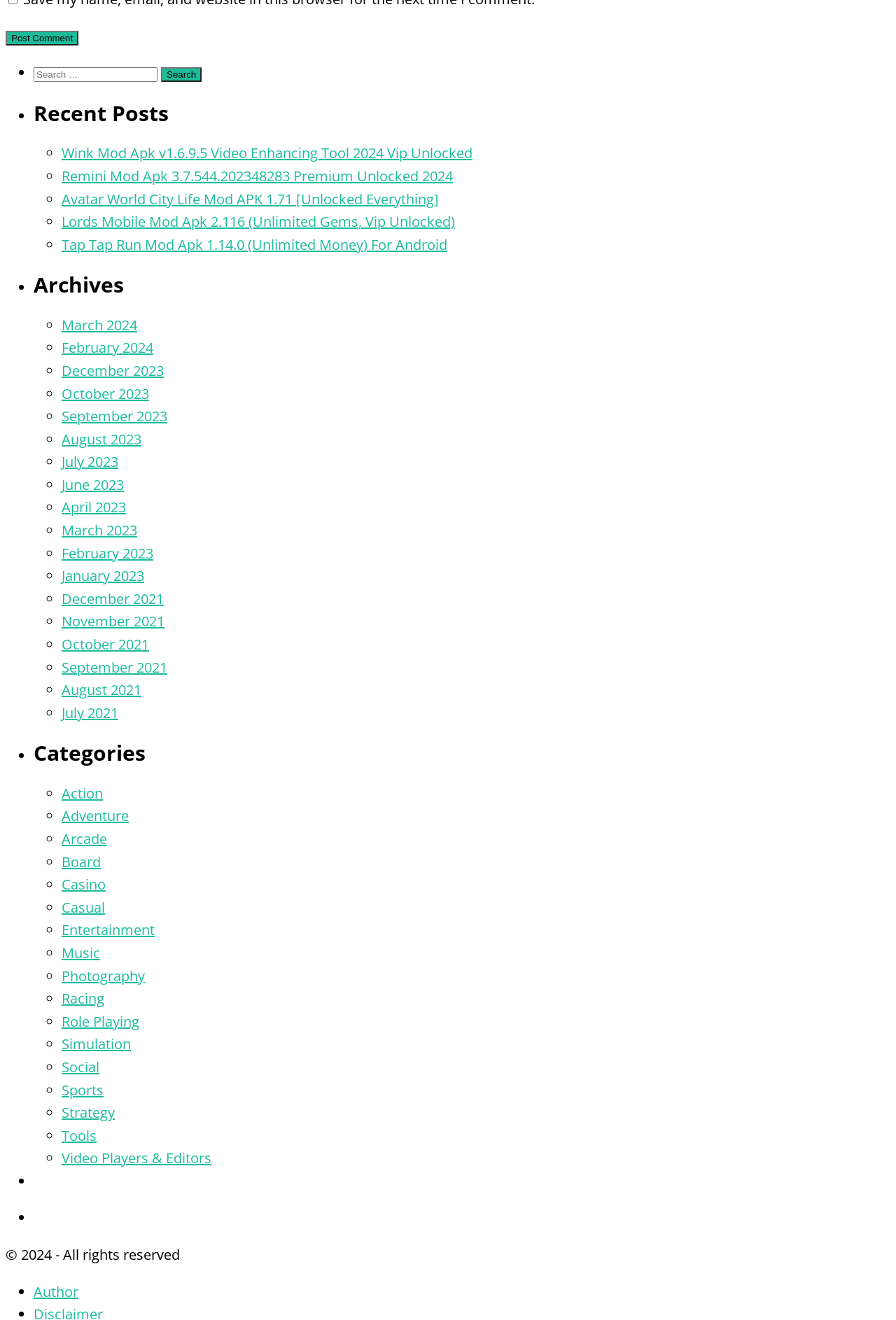Please mark the bounding box coordinates of the area that should be clicked to carry out the instruction: "Enter your name".

None